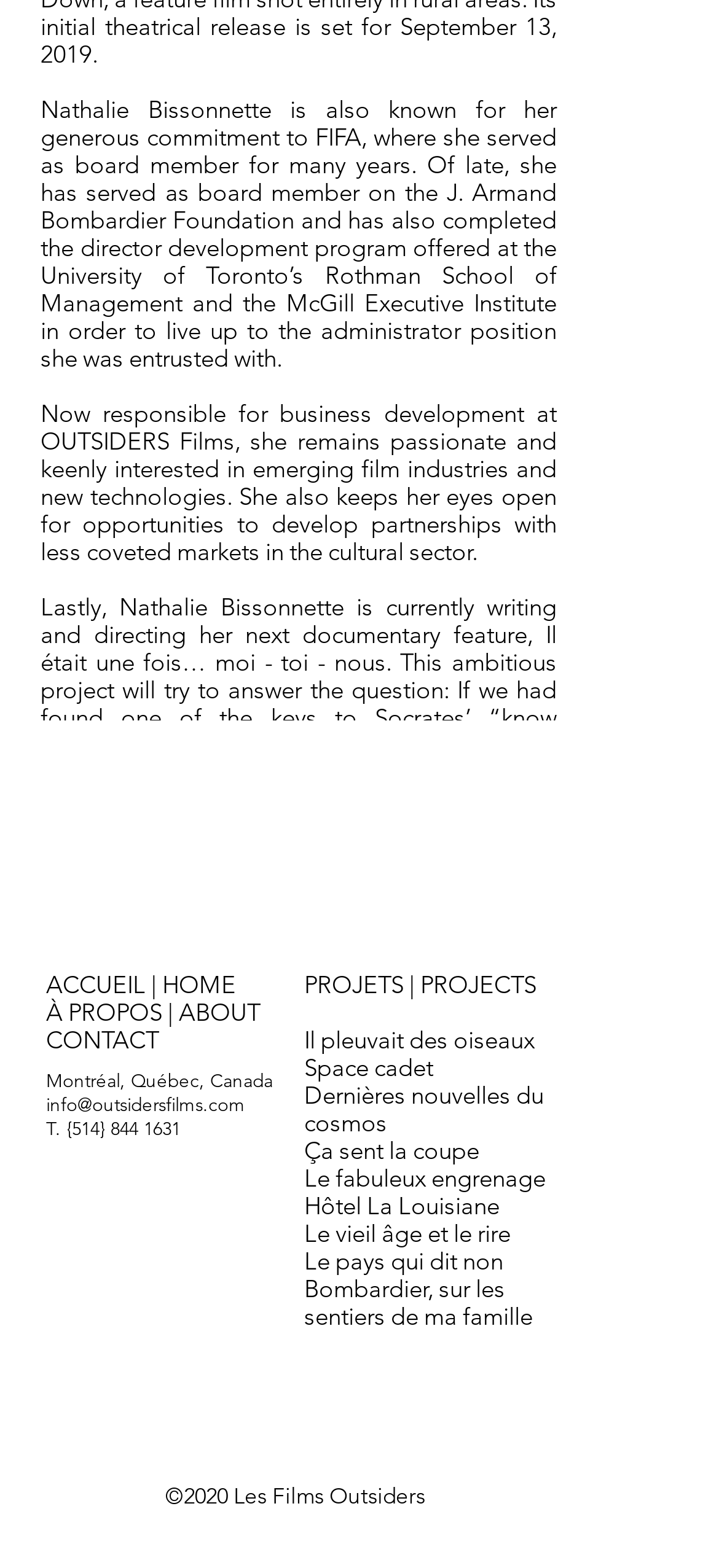Provide the bounding box coordinates for the area that should be clicked to complete the instruction: "Contact us via email".

[0.064, 0.697, 0.341, 0.712]